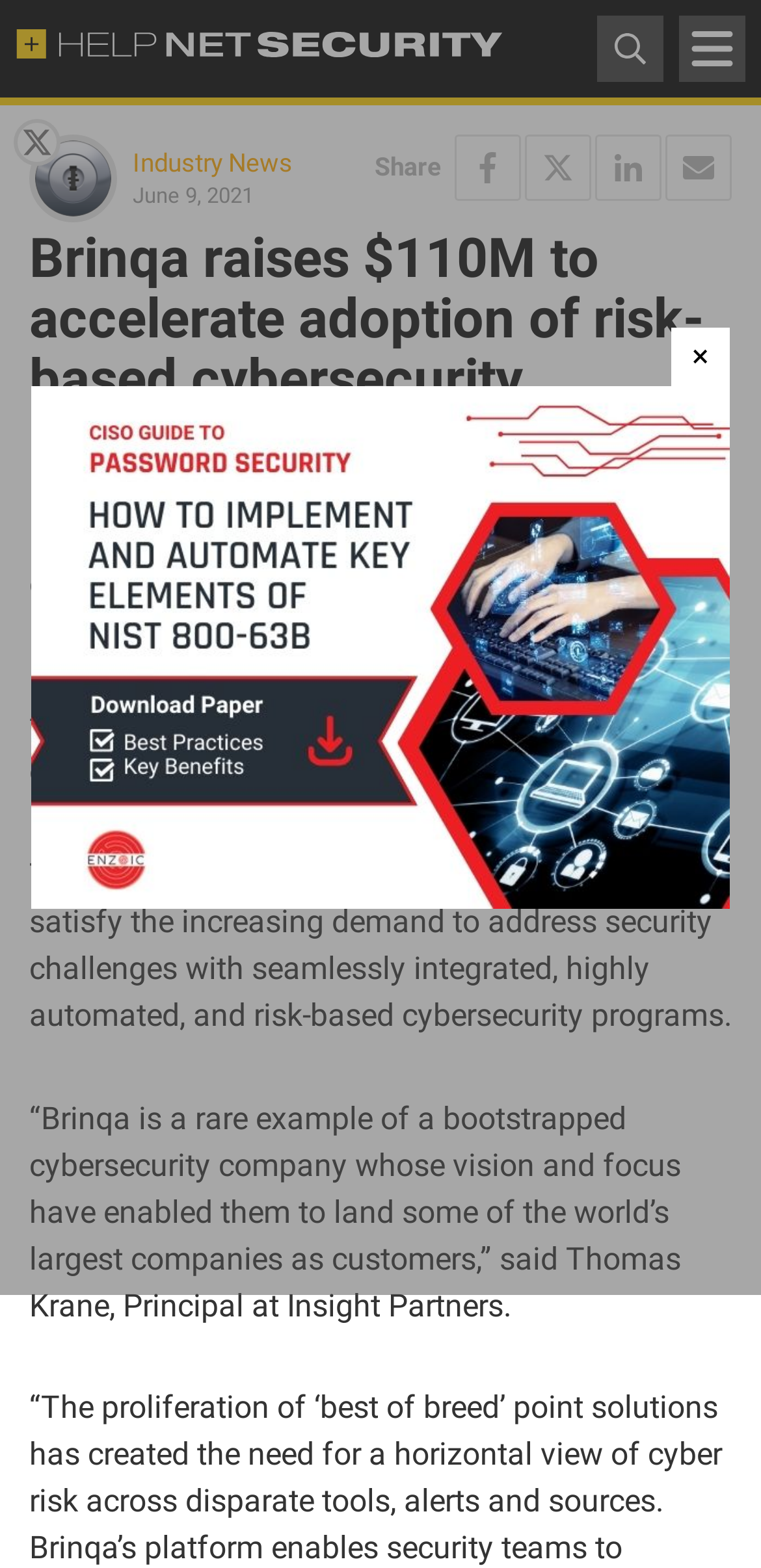Answer the question with a brief word or phrase:
What is the purpose of the received growth capital?

Business scaling and market expansion